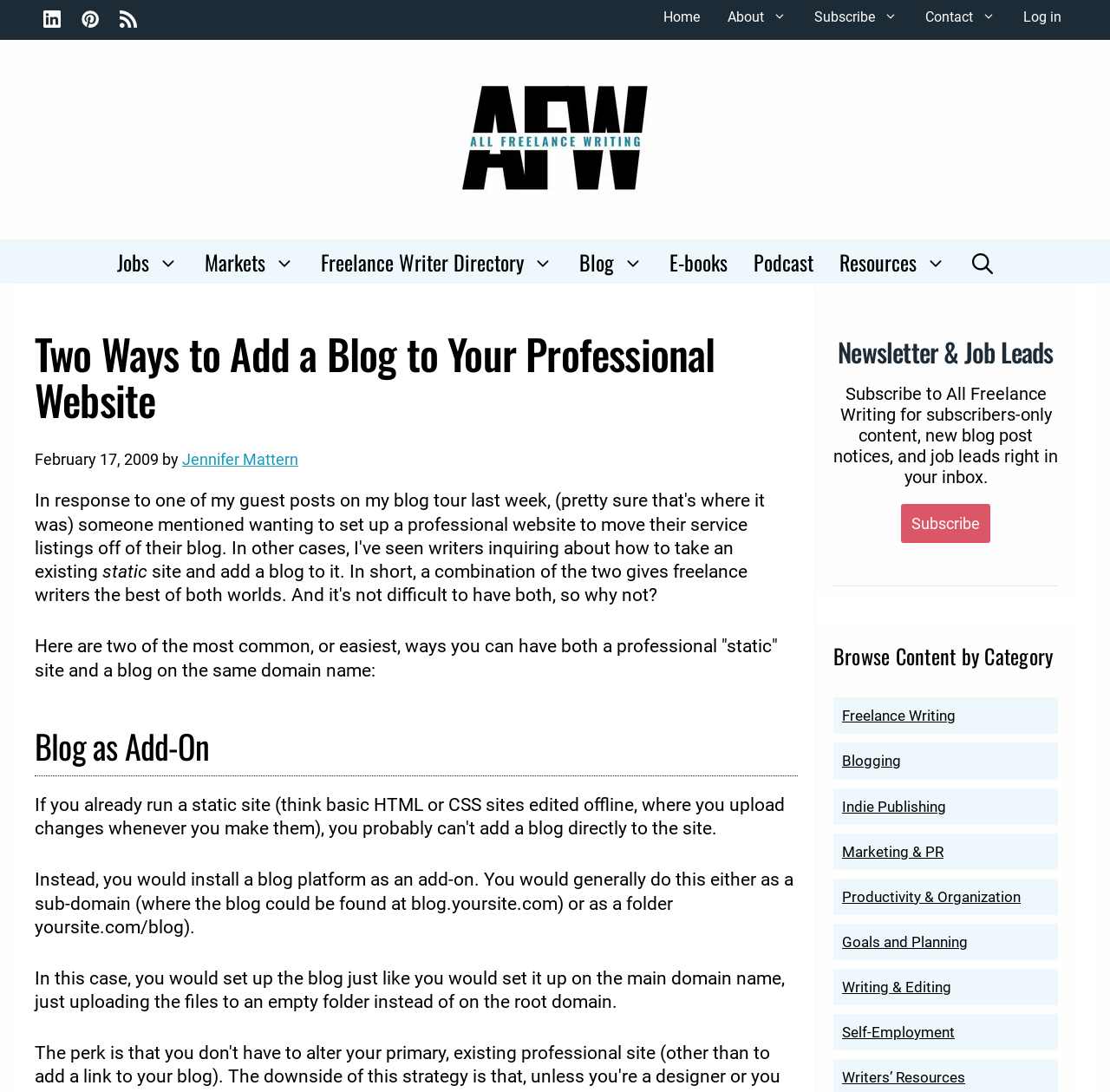How many categories are there to browse content?
Please provide a comprehensive and detailed answer to the question.

I counted the number of links within the 'Browse Content by Category' section, which are 'Freelance Writing', 'Blogging', 'Indie Publishing', 'Marketing & PR', 'Productivity & Organization', 'Goals and Planning', 'Writing & Editing', and 'Self-Employment'. There are 8 categories in total.